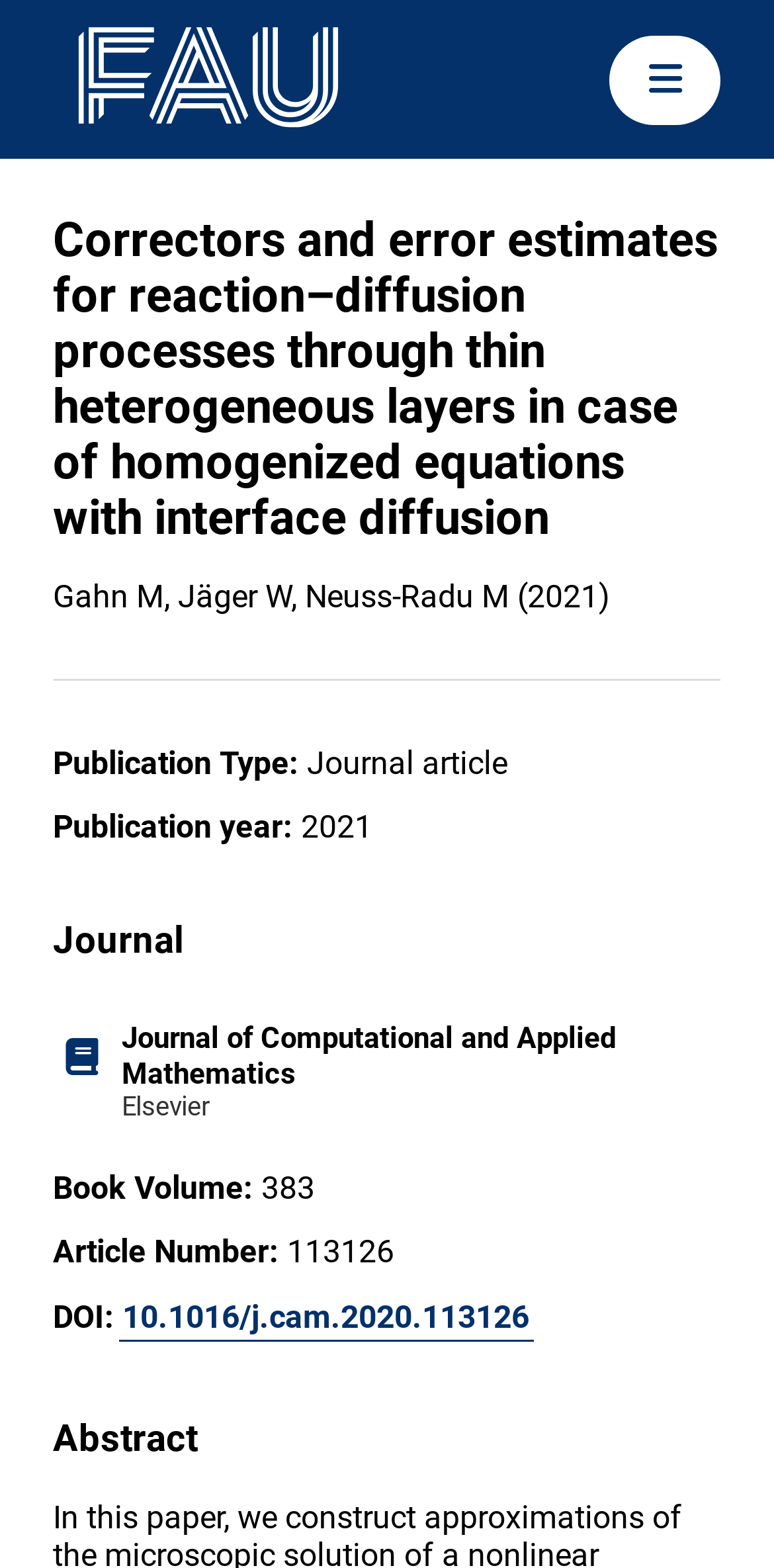Answer briefly with one word or phrase:
What is the title of the journal this article was published in?

Journal of Computational and Applied Mathematics